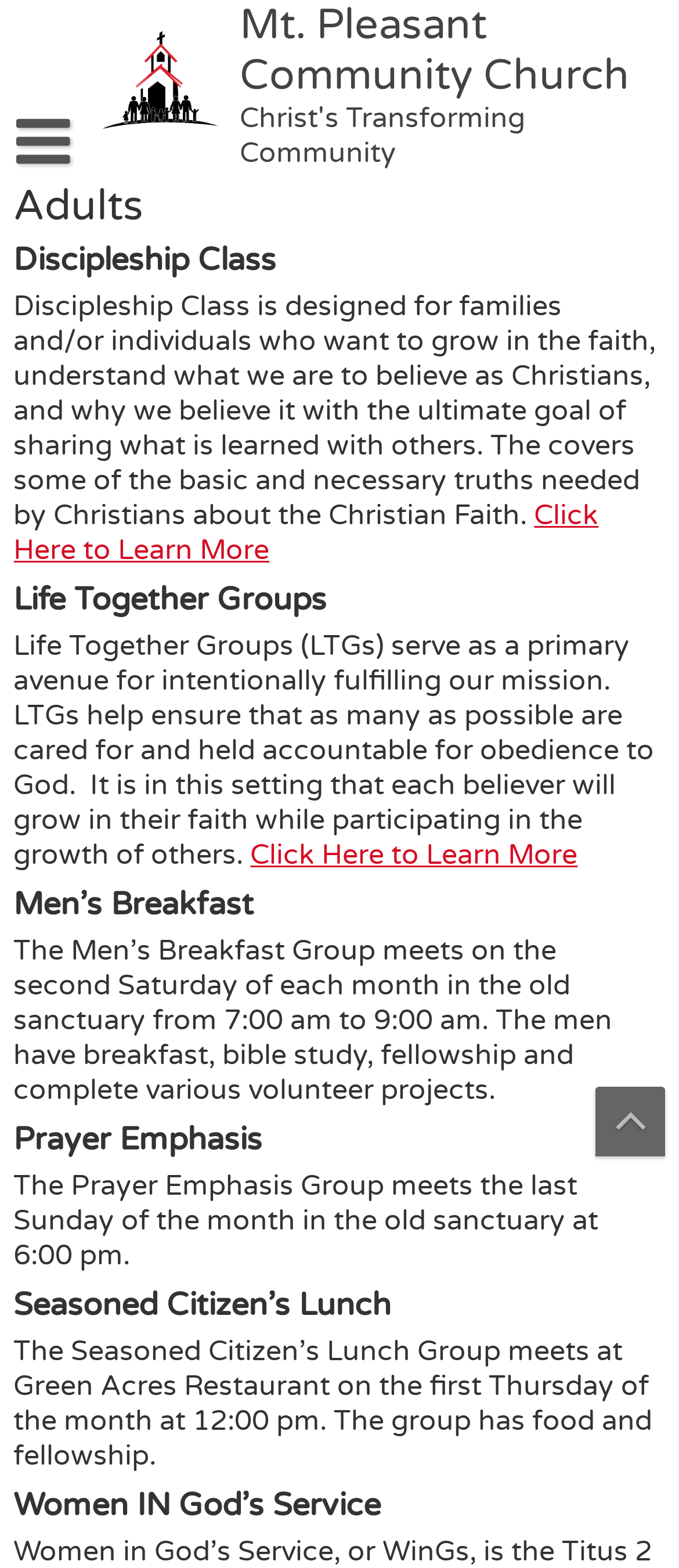Identify and generate the primary title of the webpage.

Mt. Pleasant Community Church